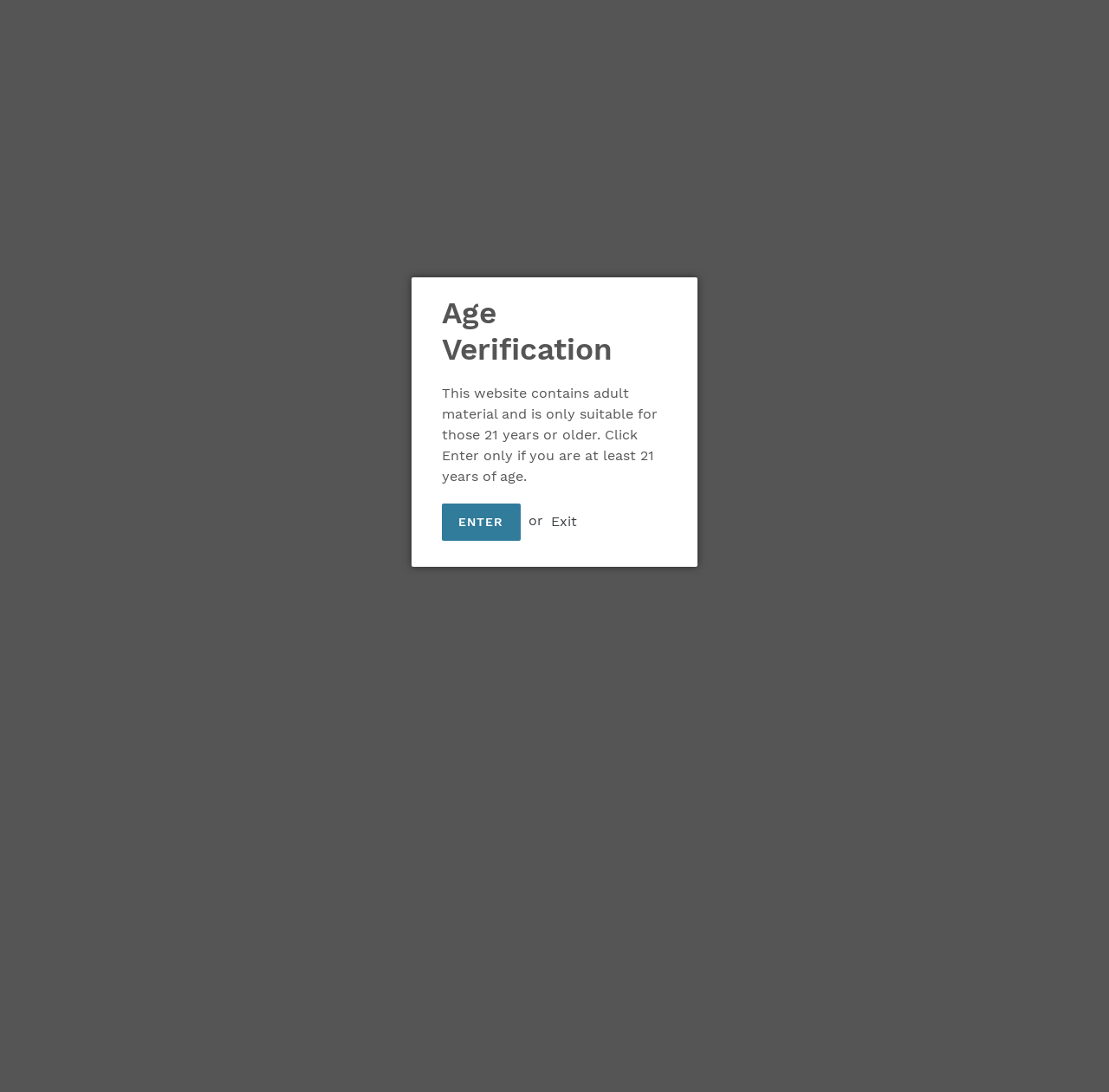Please find the bounding box coordinates of the element that must be clicked to perform the given instruction: "Subscribe to the newsletter". The coordinates should be four float numbers from 0 to 1, i.e., [left, top, right, bottom].

[0.826, 0.81, 0.926, 0.847]